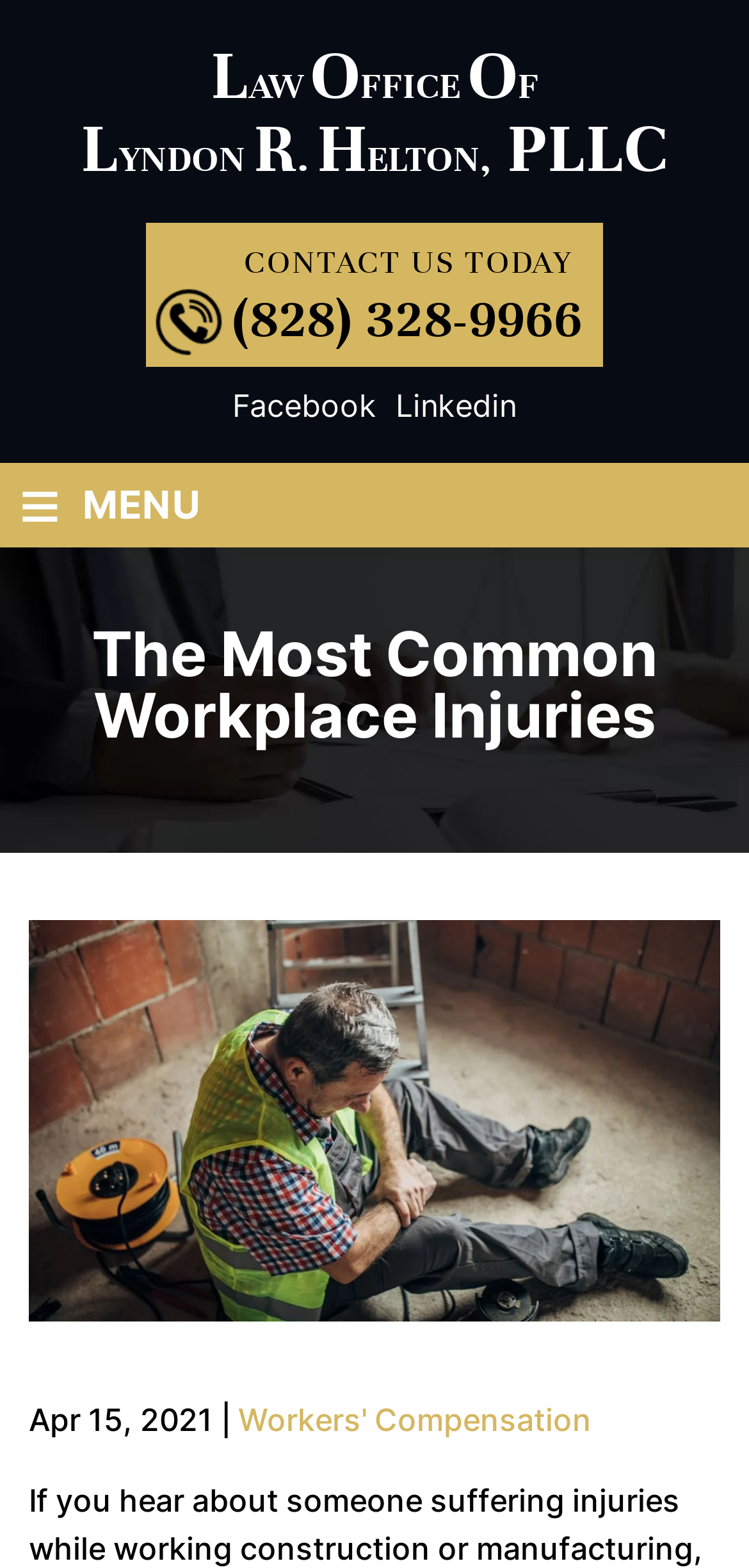What is the name of the law office? From the image, respond with a single word or brief phrase.

LAW OFFICE OF LYNDON R. HELTON, PLLC